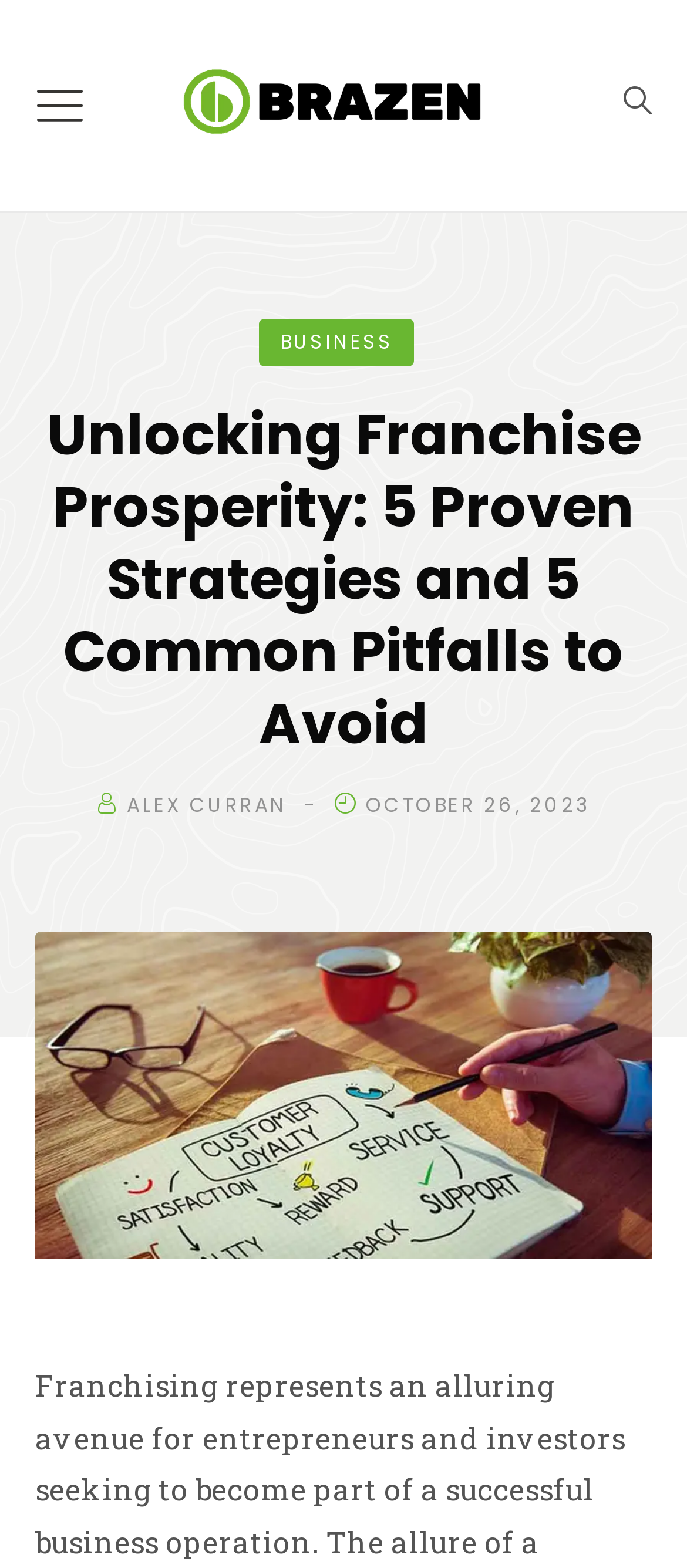Given the element description Alex Curran, predict the bounding box coordinates for the UI element in the webpage screenshot. The format should be (top-left x, top-left y, bottom-right x, bottom-right y), and the values should be between 0 and 1.

[0.185, 0.504, 0.417, 0.522]